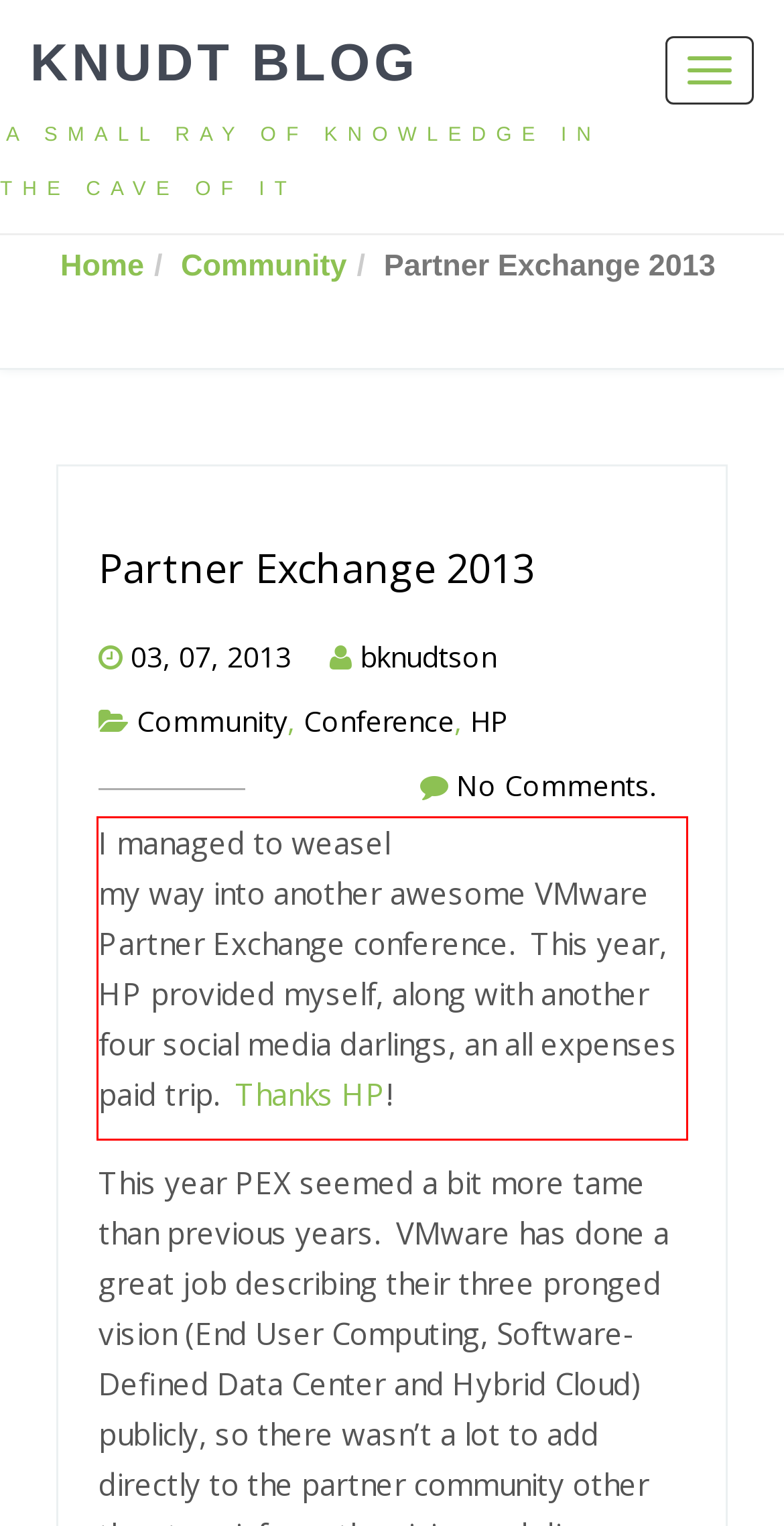Using the provided screenshot, read and generate the text content within the red-bordered area.

I managed to weasel my way into another awesome VMware Partner Exchange conference. This year, HP provided myself, along with another four social media darlings, an all expenses paid trip. Thanks HP!